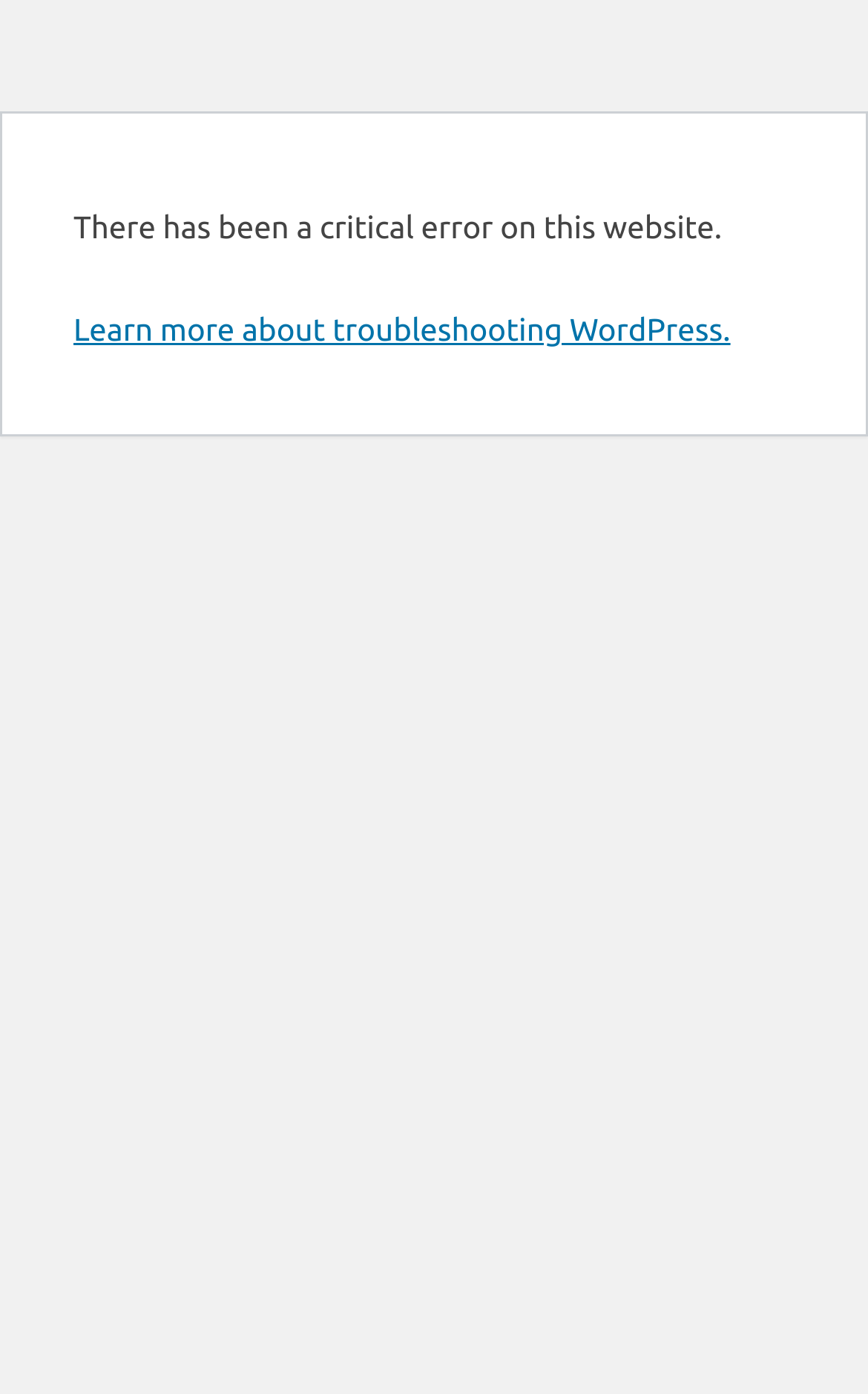Given the description of the UI element: "Learn more about troubleshooting WordPress.", predict the bounding box coordinates in the form of [left, top, right, bottom], with each value being a float between 0 and 1.

[0.085, 0.224, 0.842, 0.249]